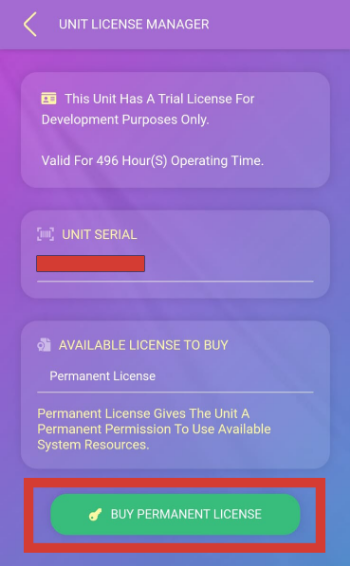Elaborate on the image with a comprehensive description.

The image showcases a user interface from the "Unit License Manager" screen, designed to manage software licenses. Prominently displayed at the top is a notification indicating that the current unit has a trial license for development purposes, with a validity of 496 hours. Below this, there is a section labeled "UNIT SERIAL," featuring a placeholder for the serial number.

Further down, users are informed about the "AVAILABLE LICENSE TO BUY" option, specifically for a "Permanent License." This section contains descriptive text that explains the benefits of a permanent license, highlighting that it grants the unit permanent permission to use available system resources. At the bottom of the interface, there is a notable green button titled "BUY PERMANENT LICENSE," encouraging users to make the purchase to upgrade their license status. The overall design blends functionality with clarity, guiding users through the license management process effectively.